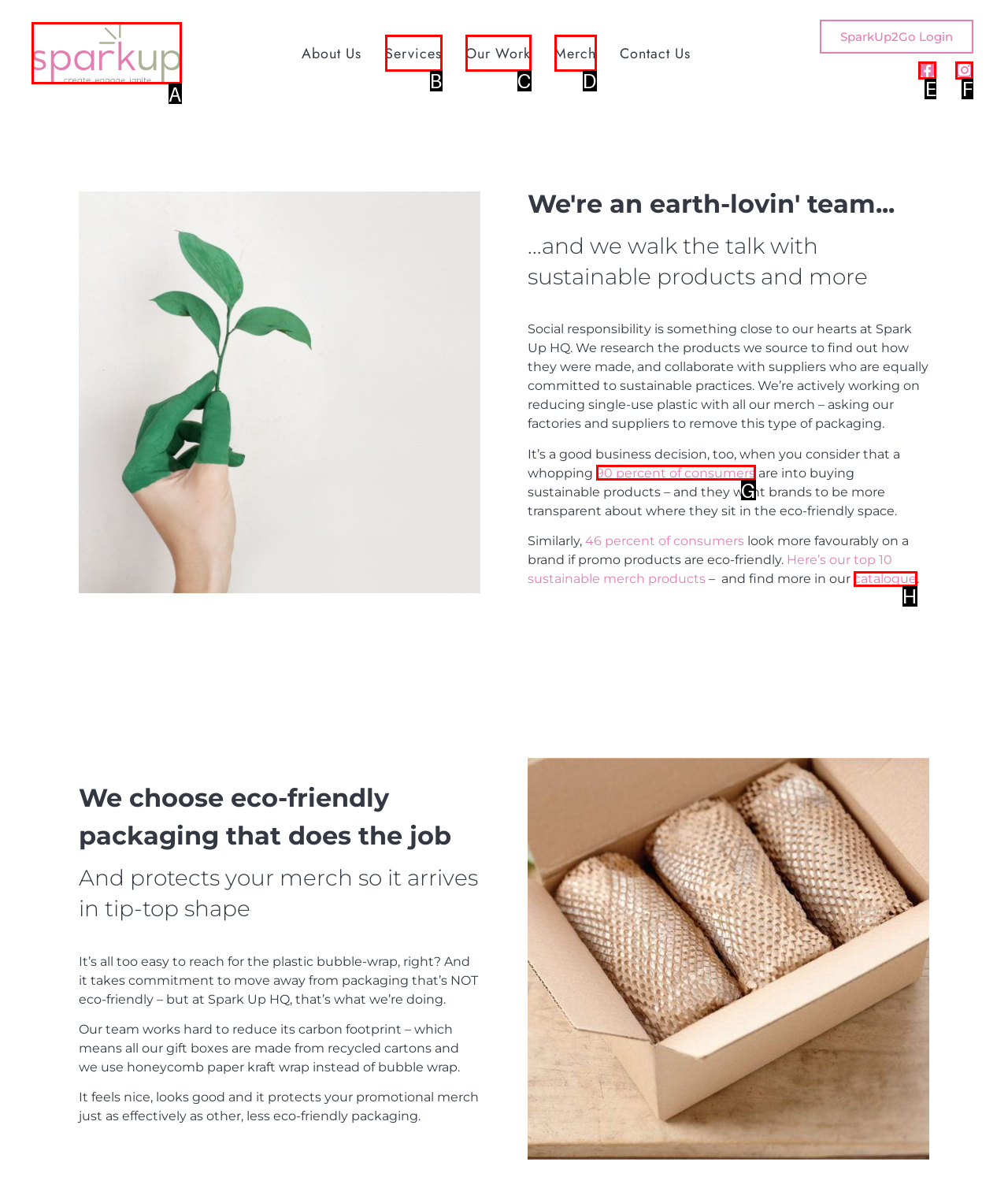Find the option that fits the given description: 90 percent of consumers
Answer with the letter representing the correct choice directly.

G